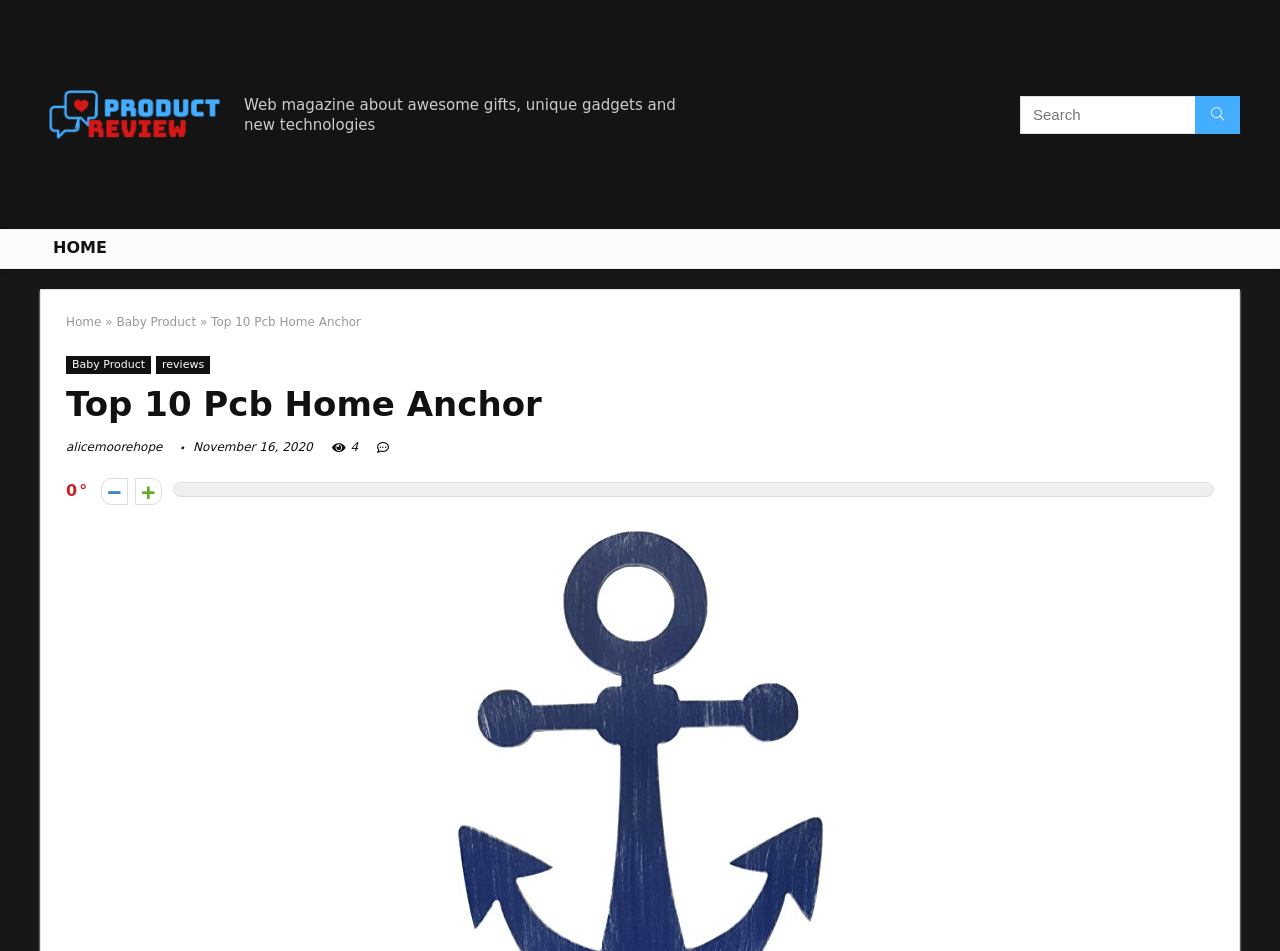Please mark the clickable region by giving the bounding box coordinates needed to complete this instruction: "view top 10 pcb home anchor".

[0.052, 0.407, 0.948, 0.443]